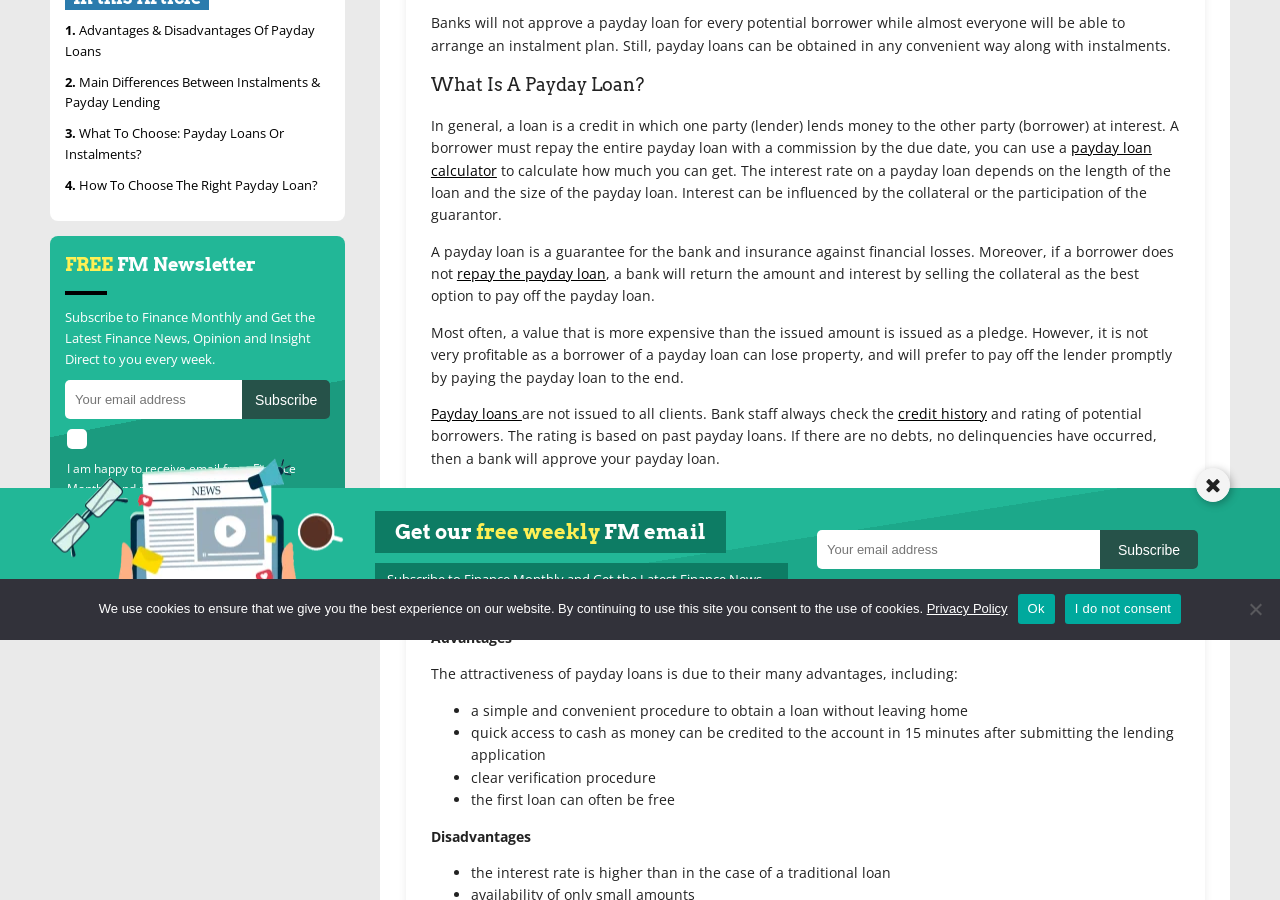Identify the bounding box of the UI component described as: "name="subscribe" value="Subscribe"".

[0.859, 0.588, 0.936, 0.632]